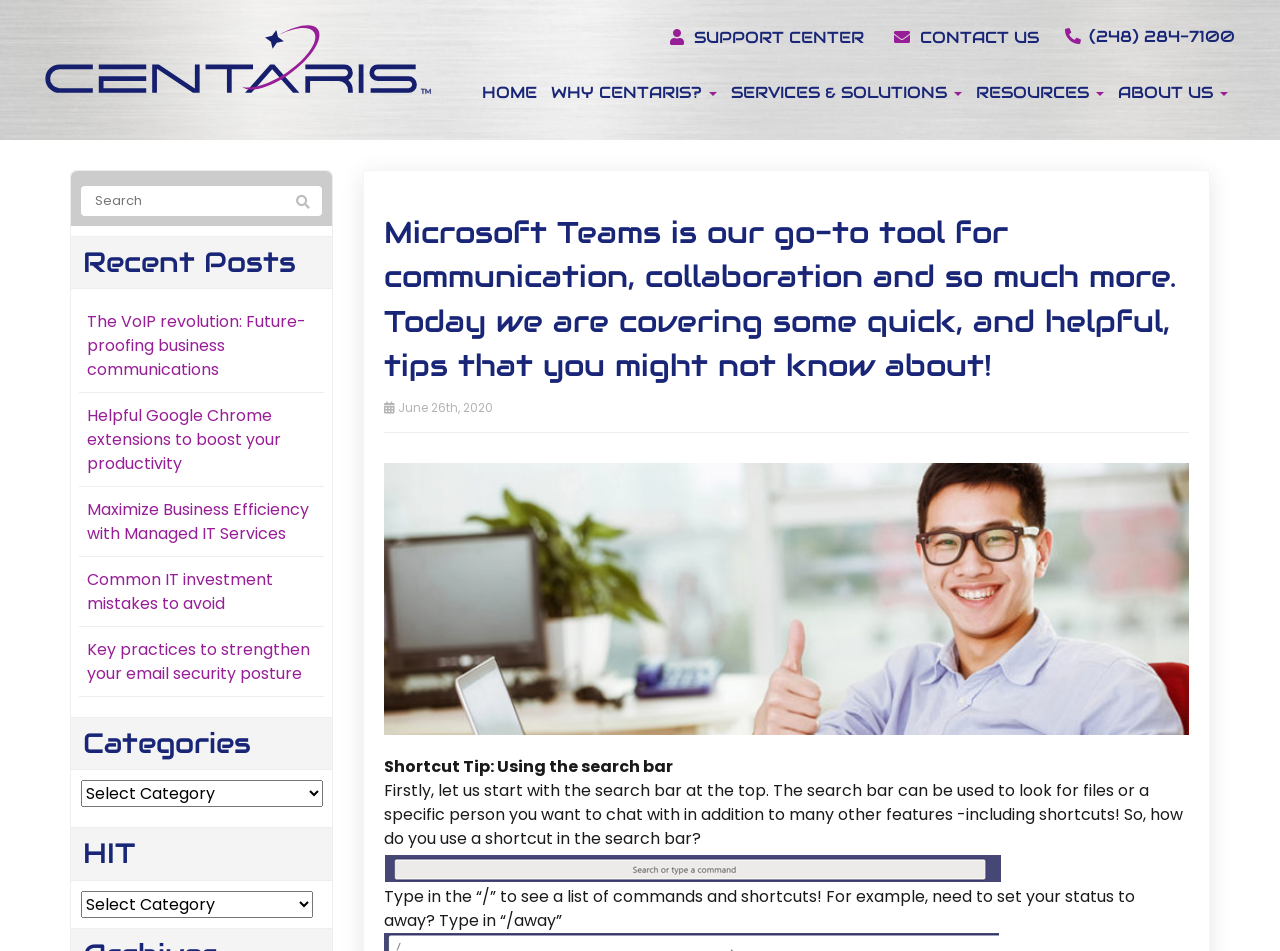What is the main topic of this webpage?
Carefully analyze the image and provide a thorough answer to the question.

The main topic of this webpage is Microsoft Teams, which is evident from the heading 'Microsoft Teams is our go-to tool for communication, collaboration and so much more.' and the content that follows, which discusses tips and shortcuts for using Microsoft Teams.